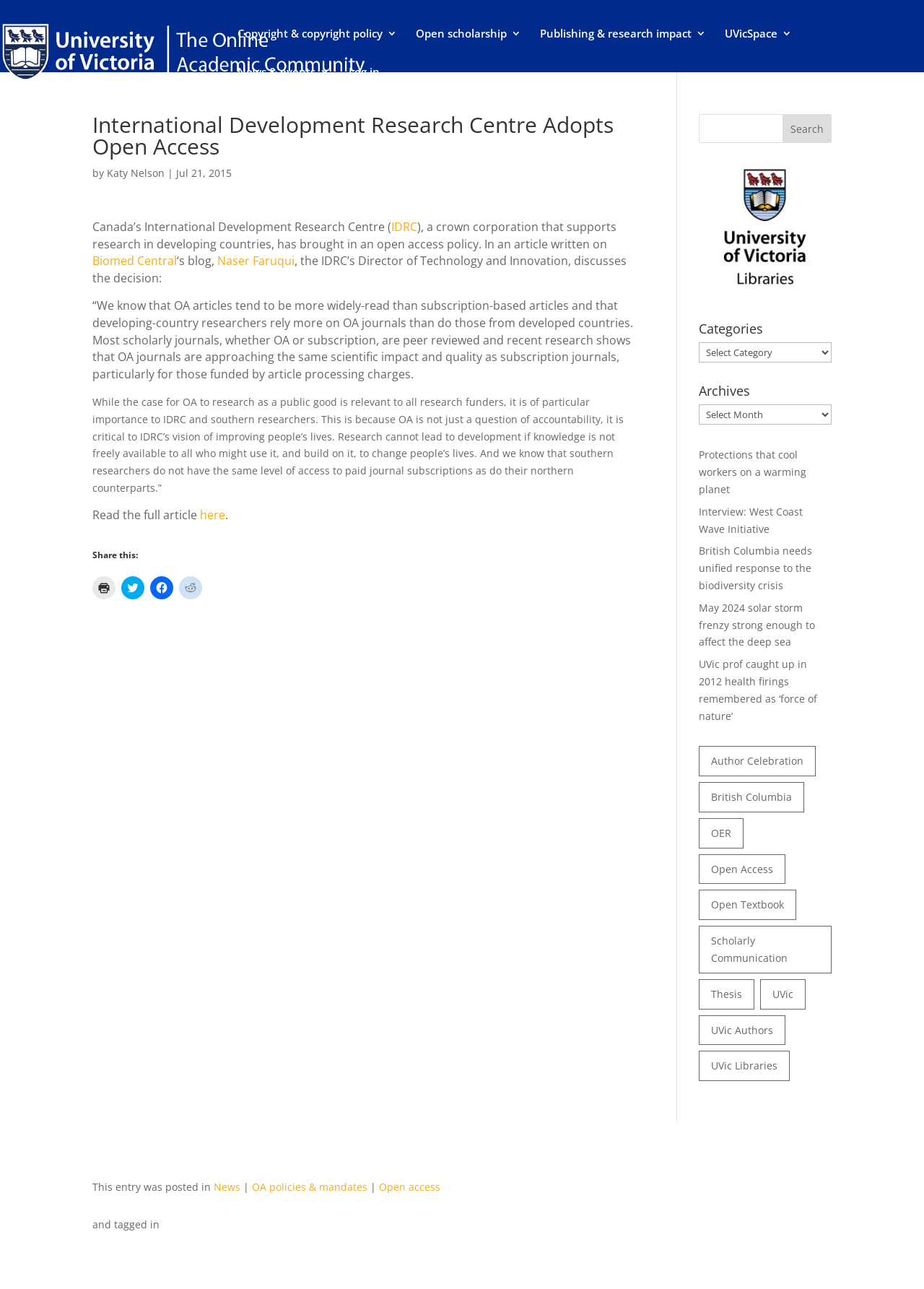What is the purpose of open access according to IDRC?
Analyze the screenshot and provide a detailed answer to the question.

The answer can be found in the article section of the webpage, where it is mentioned that 'Research cannot lead to development if knowledge is not freely available to all who might use it, and build on it, to change people’s lives.'